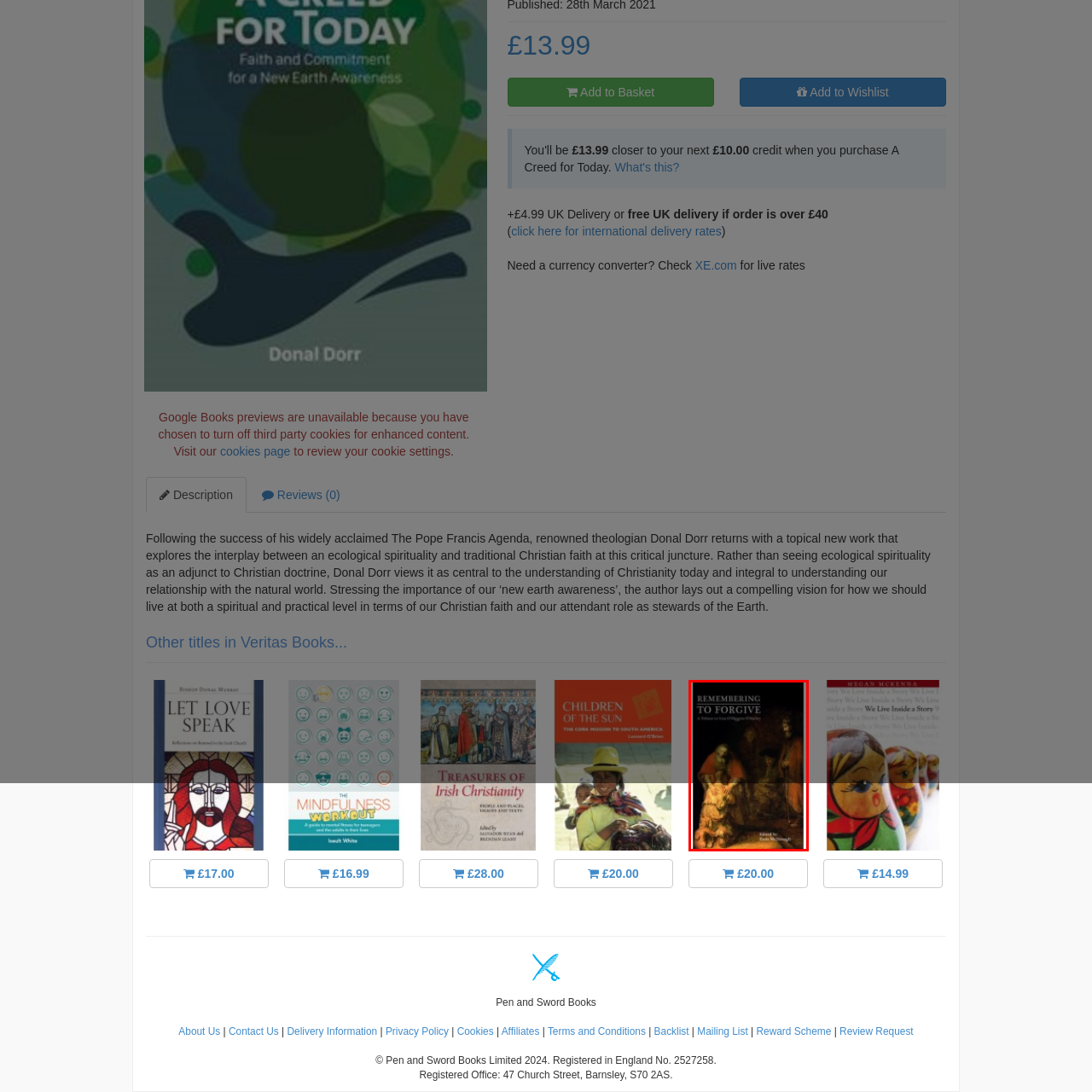Refer to the image contained within the red box, What is the book about?
 Provide your response as a single word or phrase.

Forgiveness and remembrance